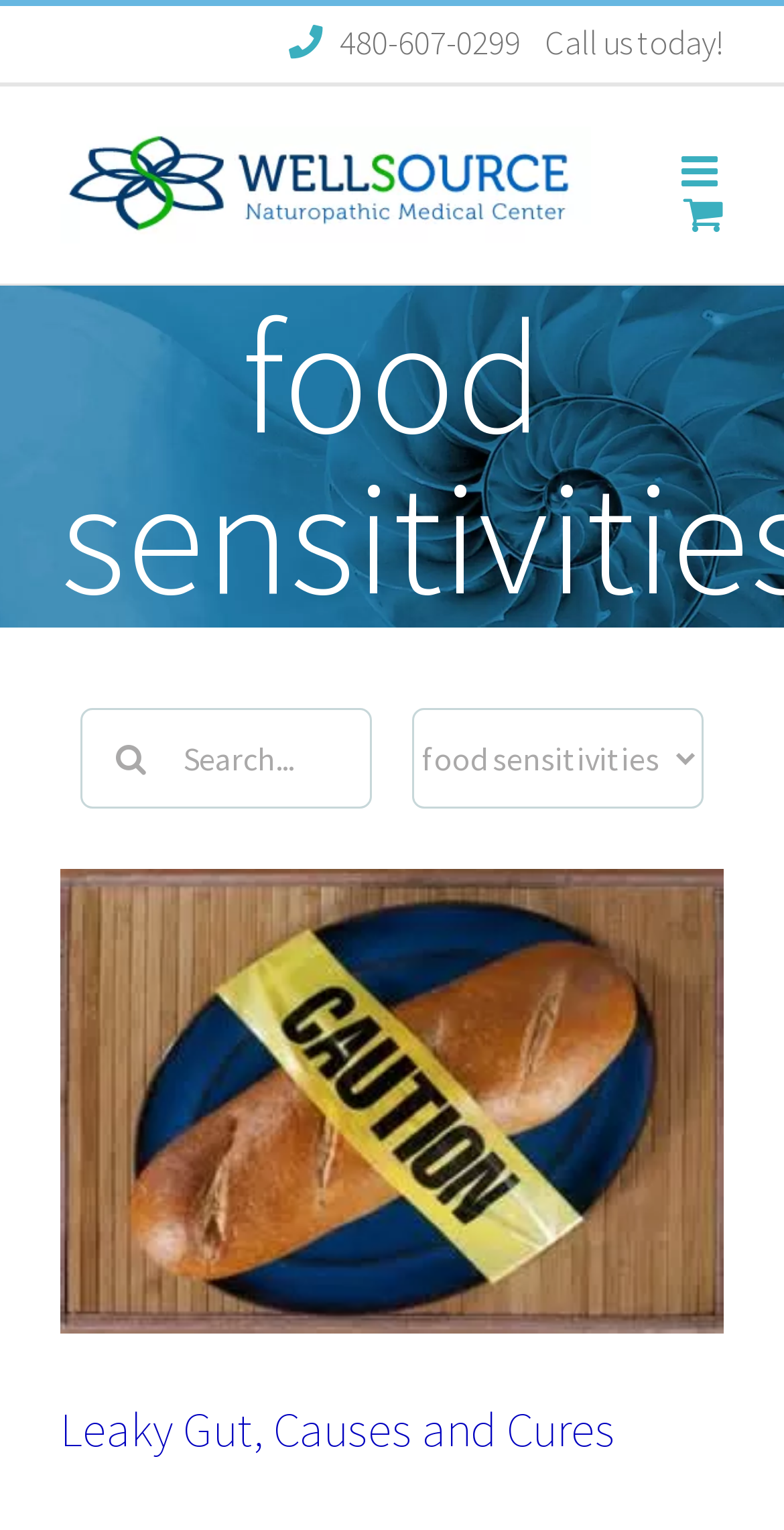Find the bounding box coordinates of the element you need to click on to perform this action: 'Go to top of the page'. The coordinates should be represented by four float values between 0 and 1, in the format [left, top, right, bottom].

[0.695, 0.776, 0.808, 0.833]